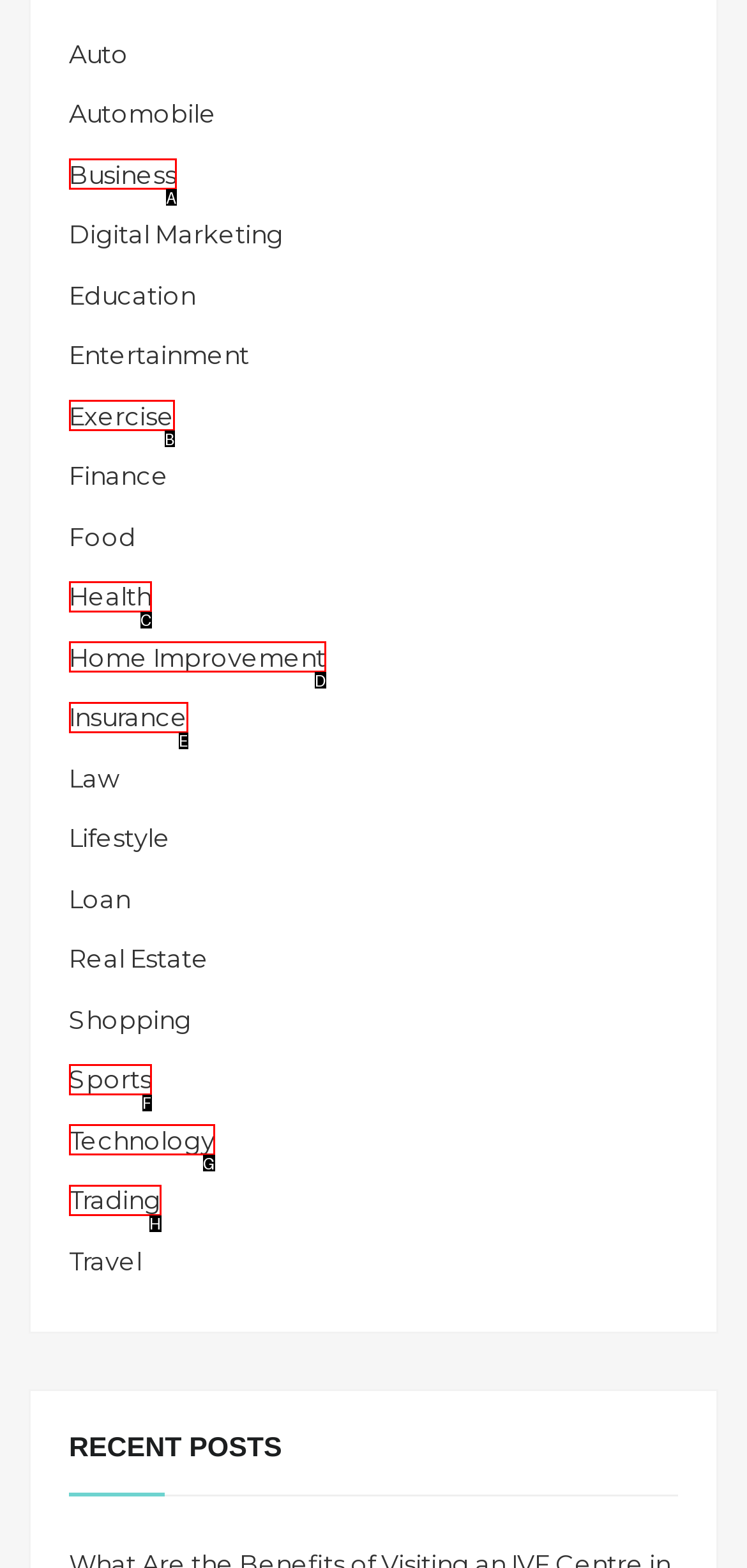Identify the option that corresponds to: Home Improvement
Respond with the corresponding letter from the choices provided.

D